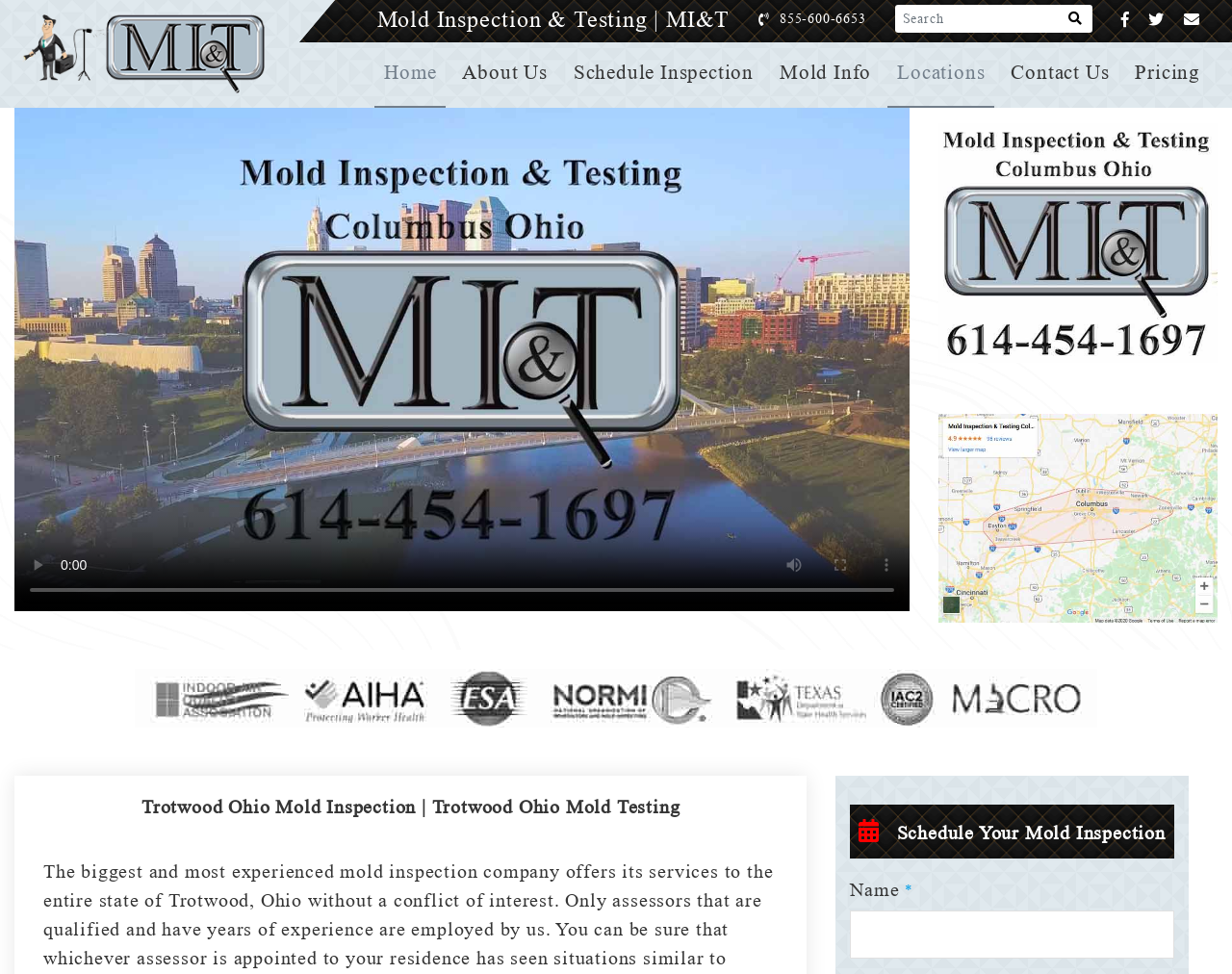Determine the bounding box for the described UI element: "- Murphy Bed Wall Kits".

None